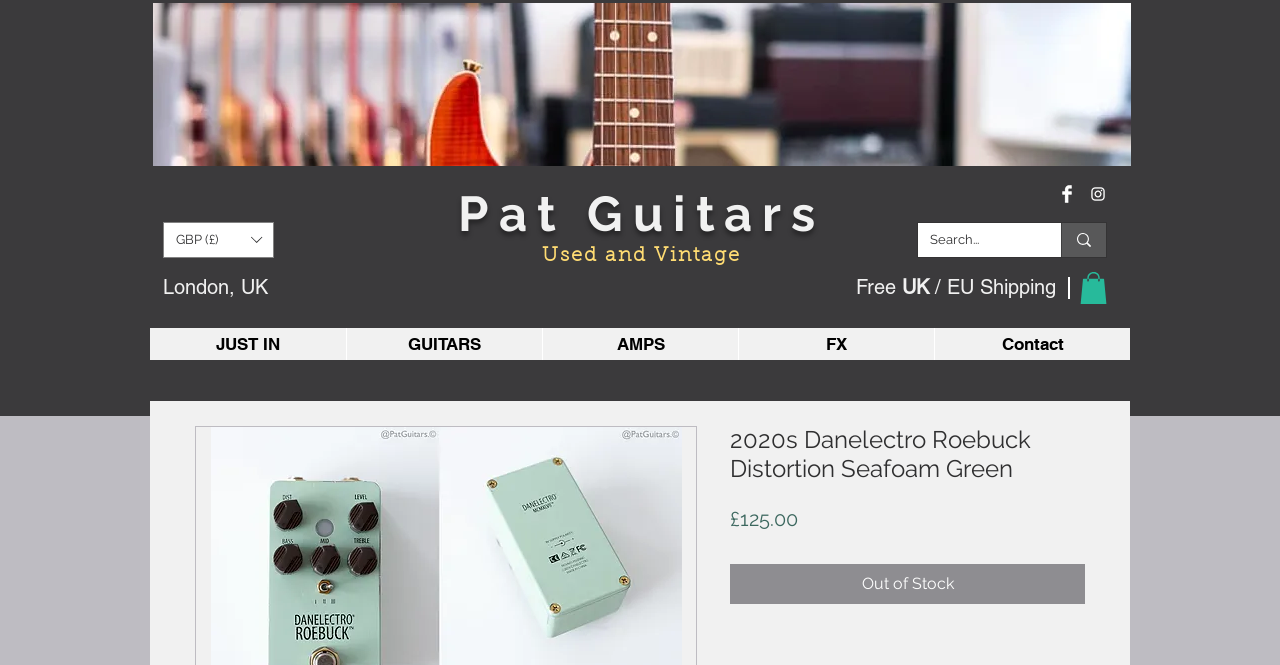Identify the coordinates of the bounding box for the element described below: "GBP (£)". Return the coordinates as four float numbers between 0 and 1: [left, top, right, bottom].

[0.127, 0.334, 0.214, 0.388]